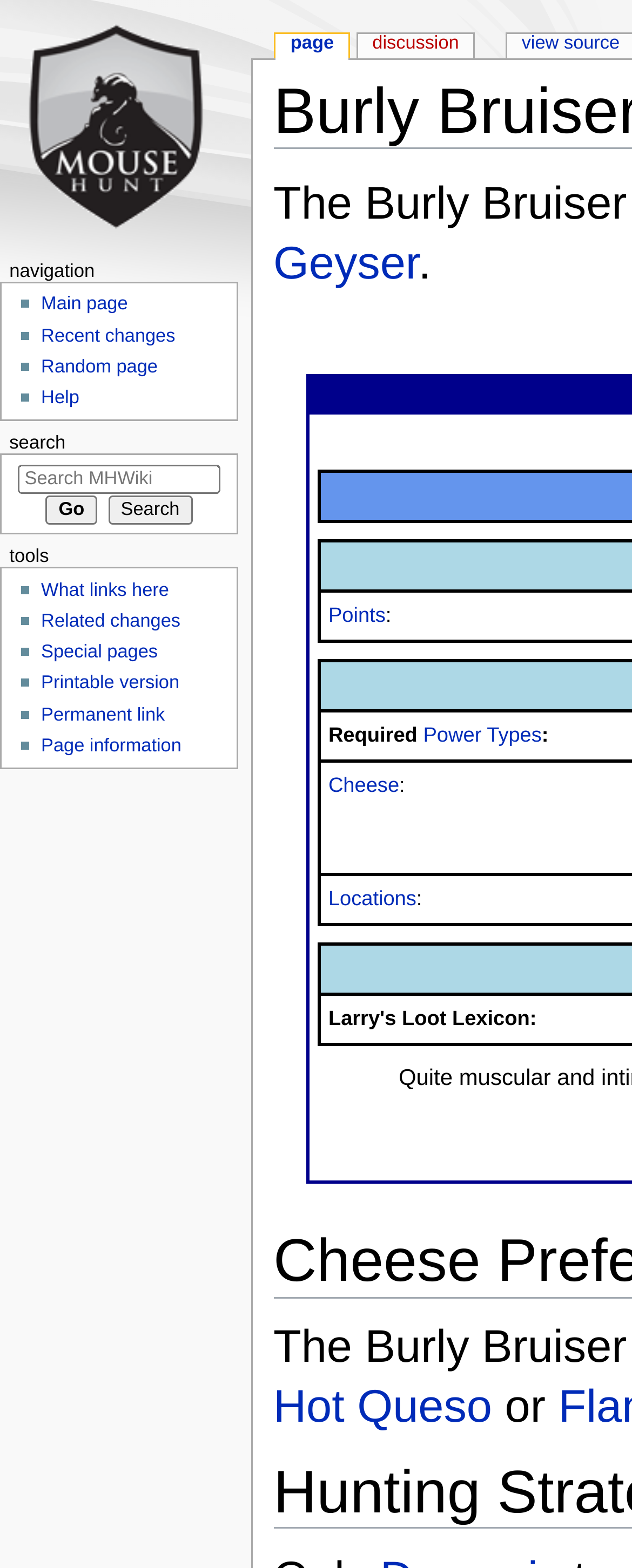Provide the bounding box coordinates for the UI element that is described as: "Special pages".

[0.065, 0.411, 0.25, 0.424]